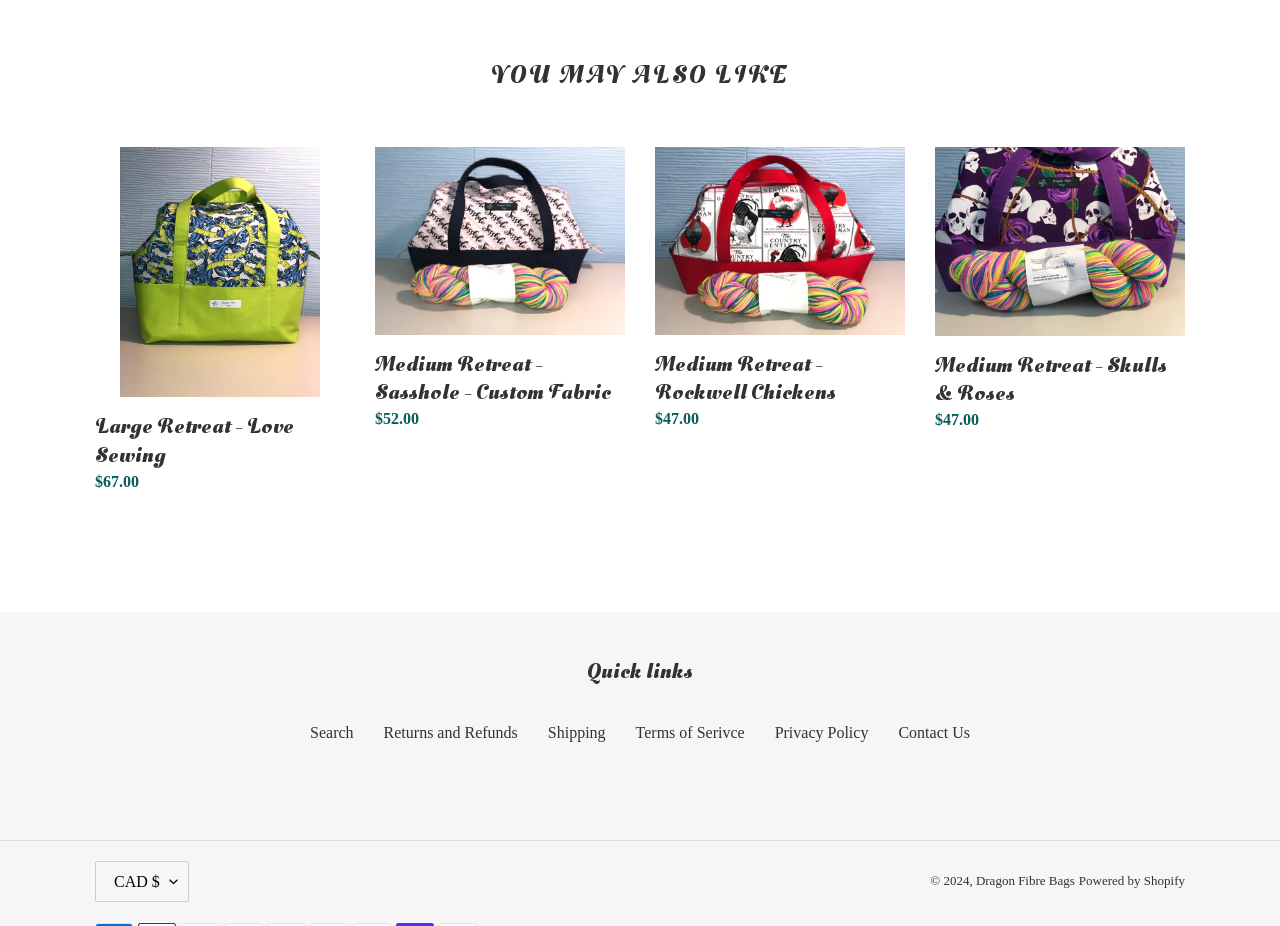What is the company name mentioned at the bottom of the page?
Look at the image and respond to the question as thoroughly as possible.

I found the static text '© 2024,' followed by the link 'Dragon Fibre Bags', which suggests that it is the company name.